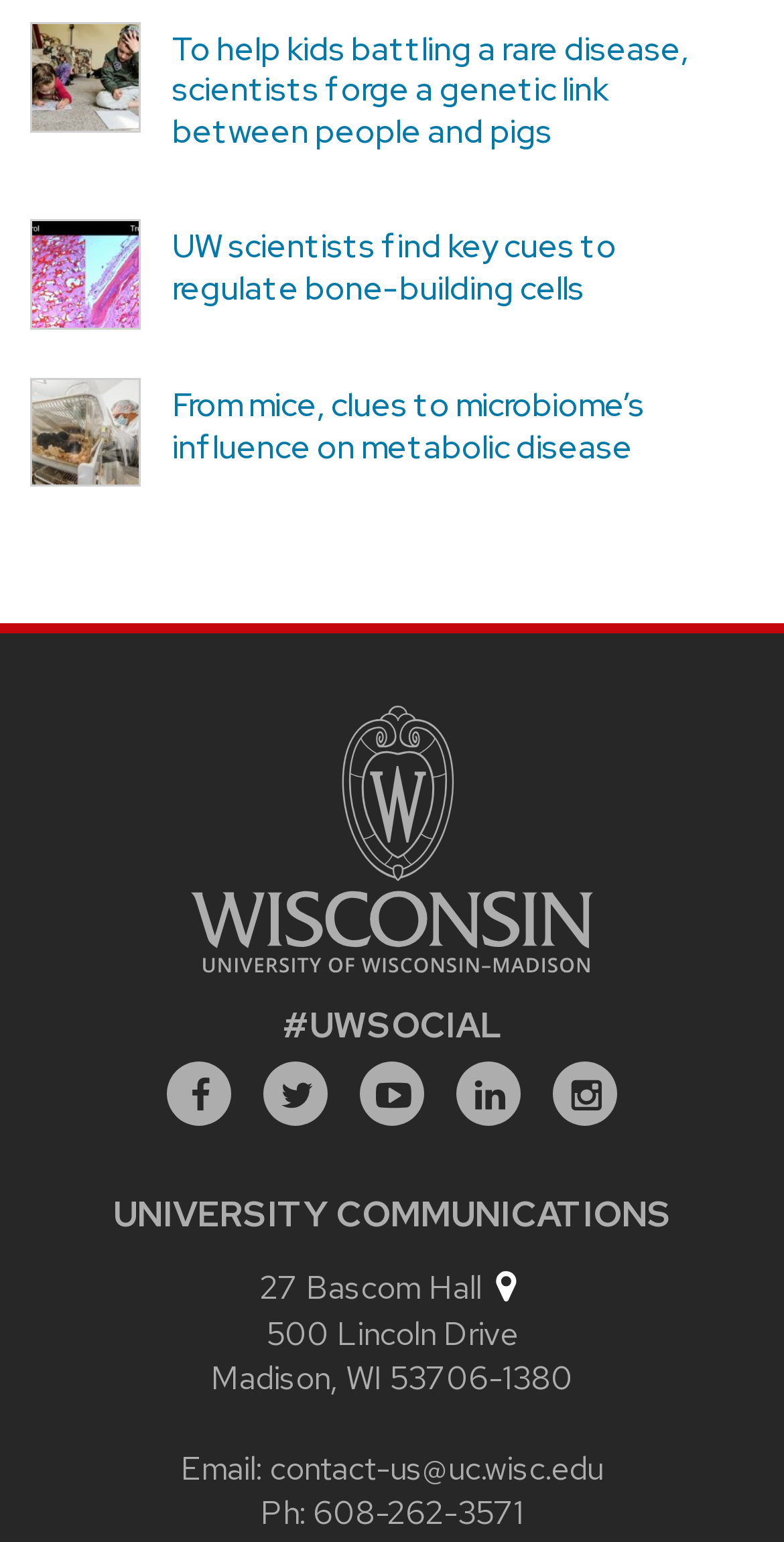Please locate the bounding box coordinates of the element that should be clicked to complete the given instruction: "Type your website".

None